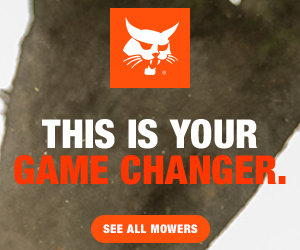Provide a comprehensive description of the image.

The image showcases a promotional advertisement featuring bold text declaring "THIS IS YOUR GAME CHANGER." The striking statement is accompanied by an eye-catching graphic of a cat's head logo, indicative of a brand associated with lawn care or mowing equipment. Below the text, there is a button that reads "SEE ALL MOWERS," inviting viewers to explore a range of mowers offered by the company. The overall design emphasizes a sense of innovation and excitement, appealing to consumers in the green industry and those looking for advanced mowing solutions.